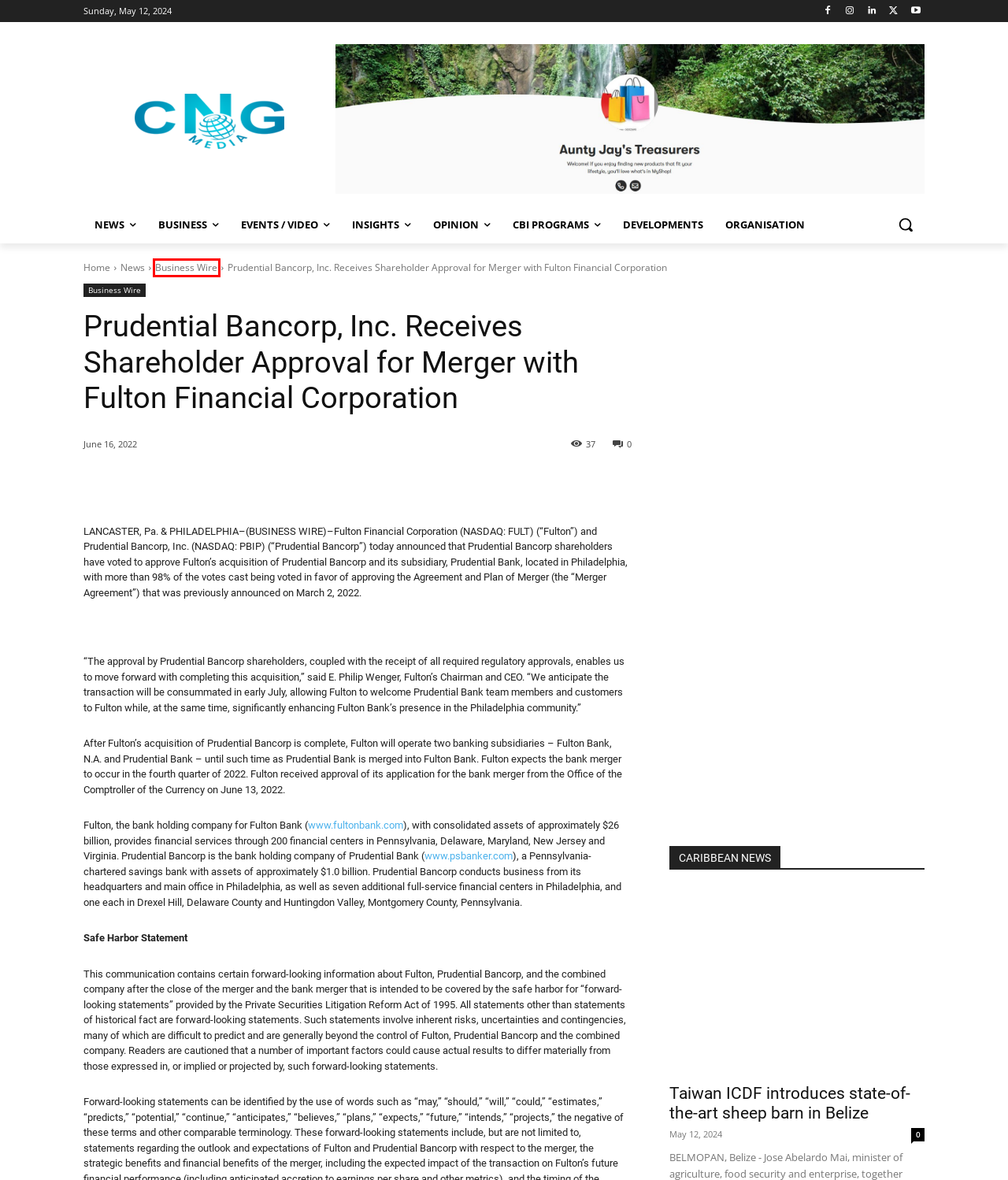Observe the provided screenshot of a webpage with a red bounding box around a specific UI element. Choose the webpage description that best fits the new webpage after you click on the highlighted element. These are your options:
A. CBI Programs Archives - Caribbean News Global
B. News Archives - Caribbean News Global
C. Events / Video Archives - Caribbean News Global
D. Business Wire Archives - Caribbean News Global
E. Developments Archives - Caribbean News Global
F. Advertise - Caribbean News Global
G. Insights Archives - Caribbean News Global
H. Caribbean News Global - Caribbean News And Beyond

D